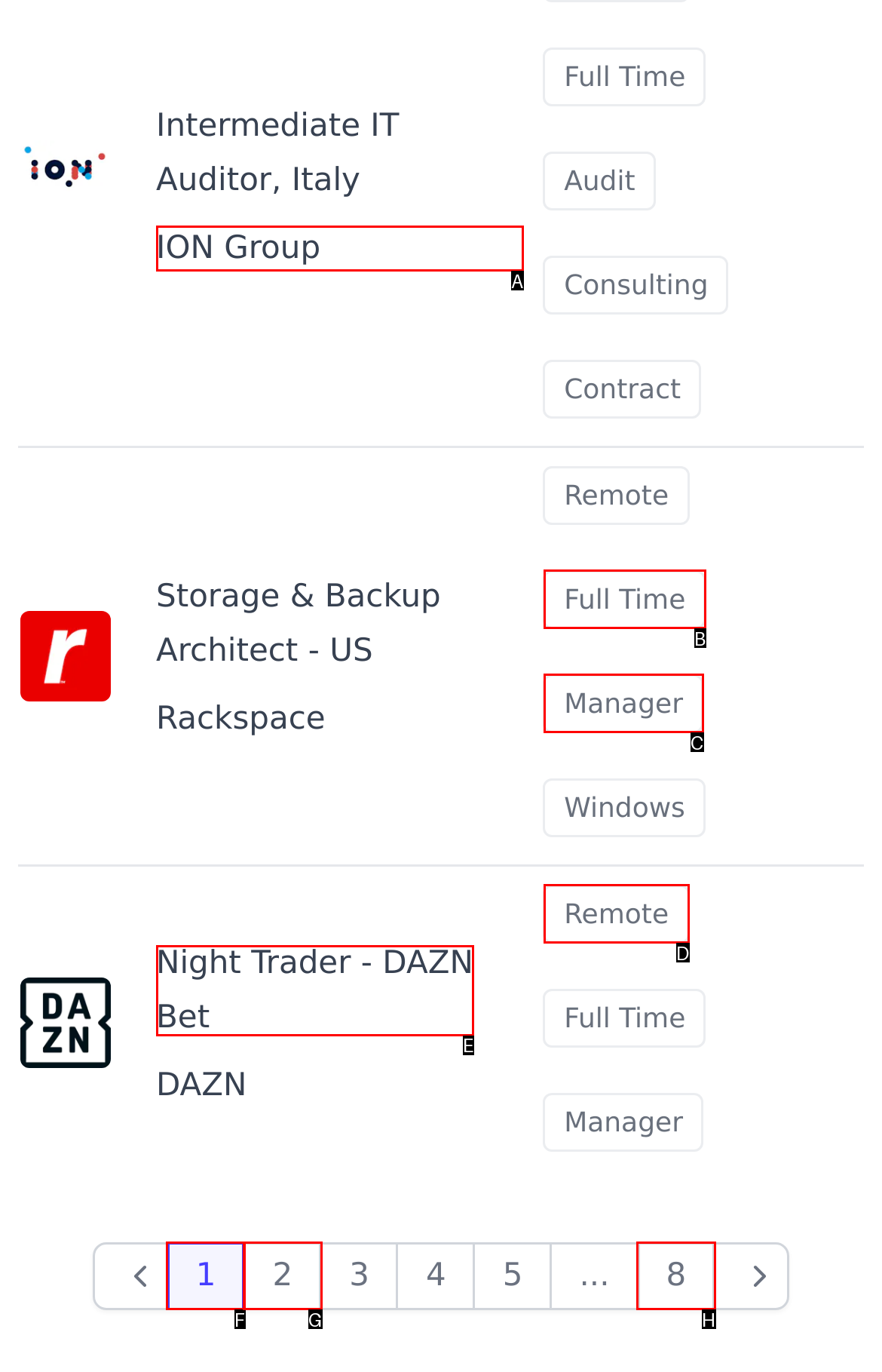To perform the task "View job details of Night Trader - DAZN Bet at DAZN", which UI element's letter should you select? Provide the letter directly.

E